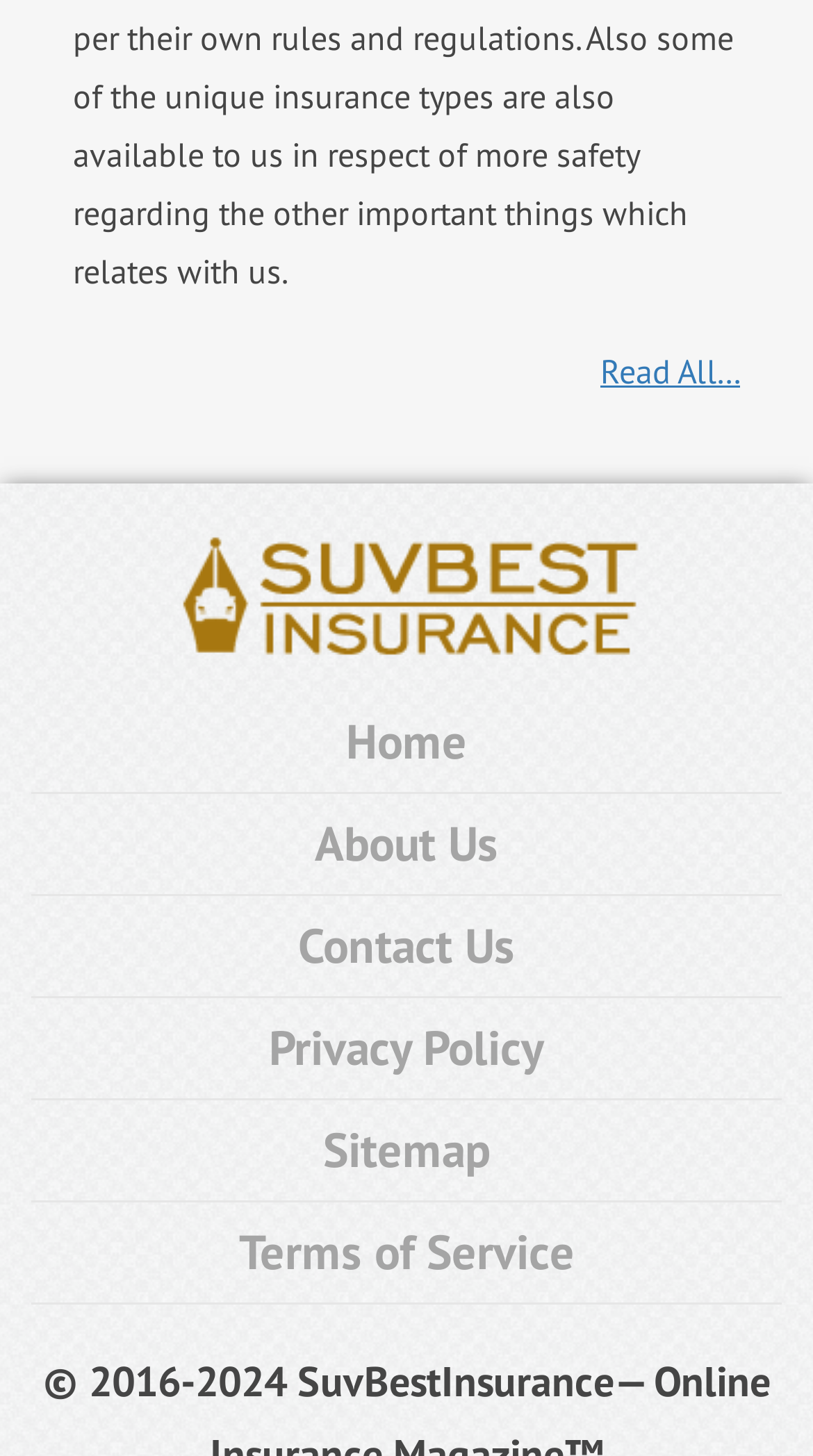Provide a single word or phrase answer to the question: 
What is the image located above the top navigation menu?

Home